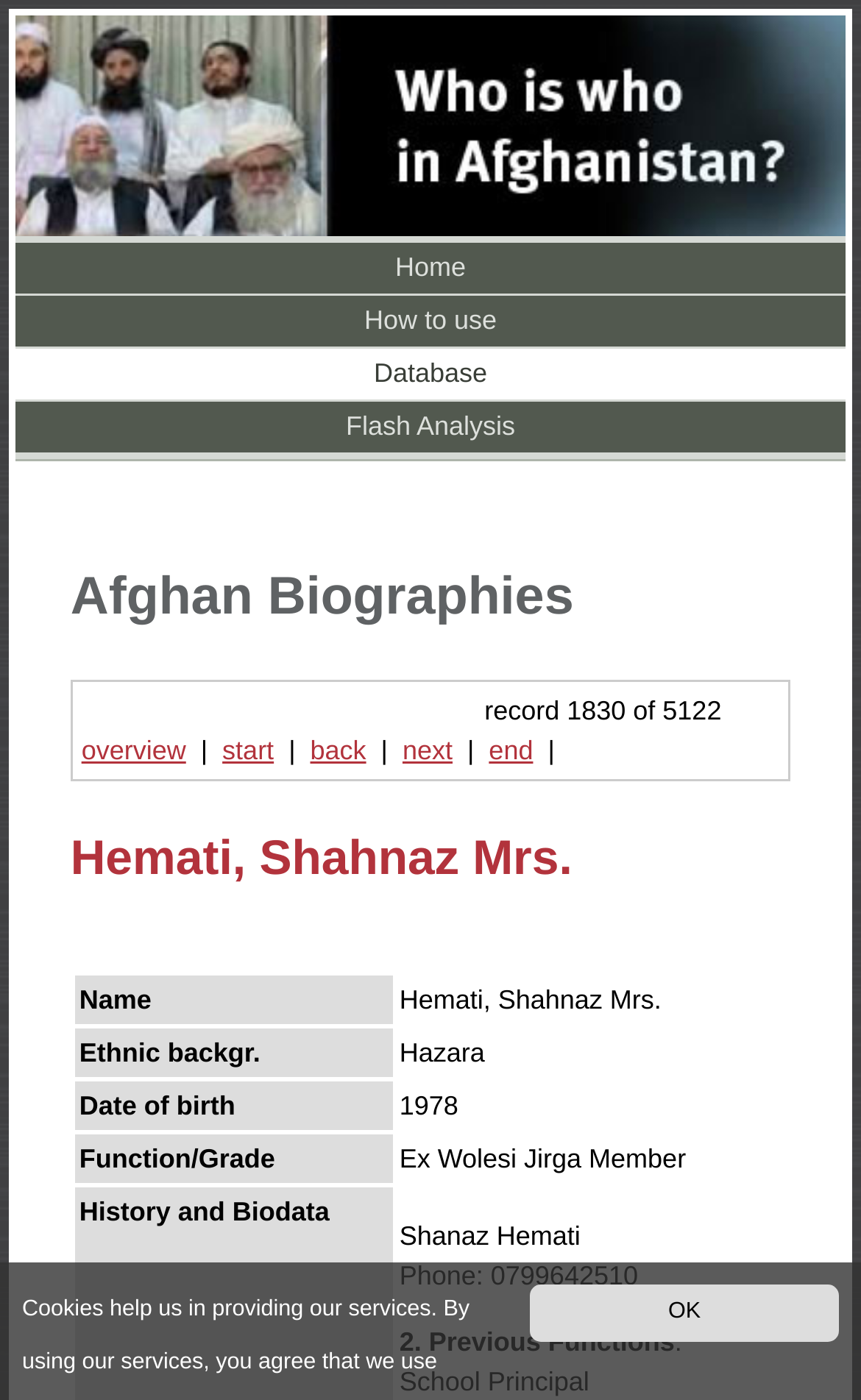What is the ethnic background of Hemati, Shahnaz Mrs.?
Answer the question with detailed information derived from the image.

I found the answer by looking at the gridcell 'Ethnic backgr.' and its corresponding value 'Hazara' in the table below the biography heading. This table seems to contain information about the person, and the 'Ethnic backgr.' field has the value 'Hazara'.